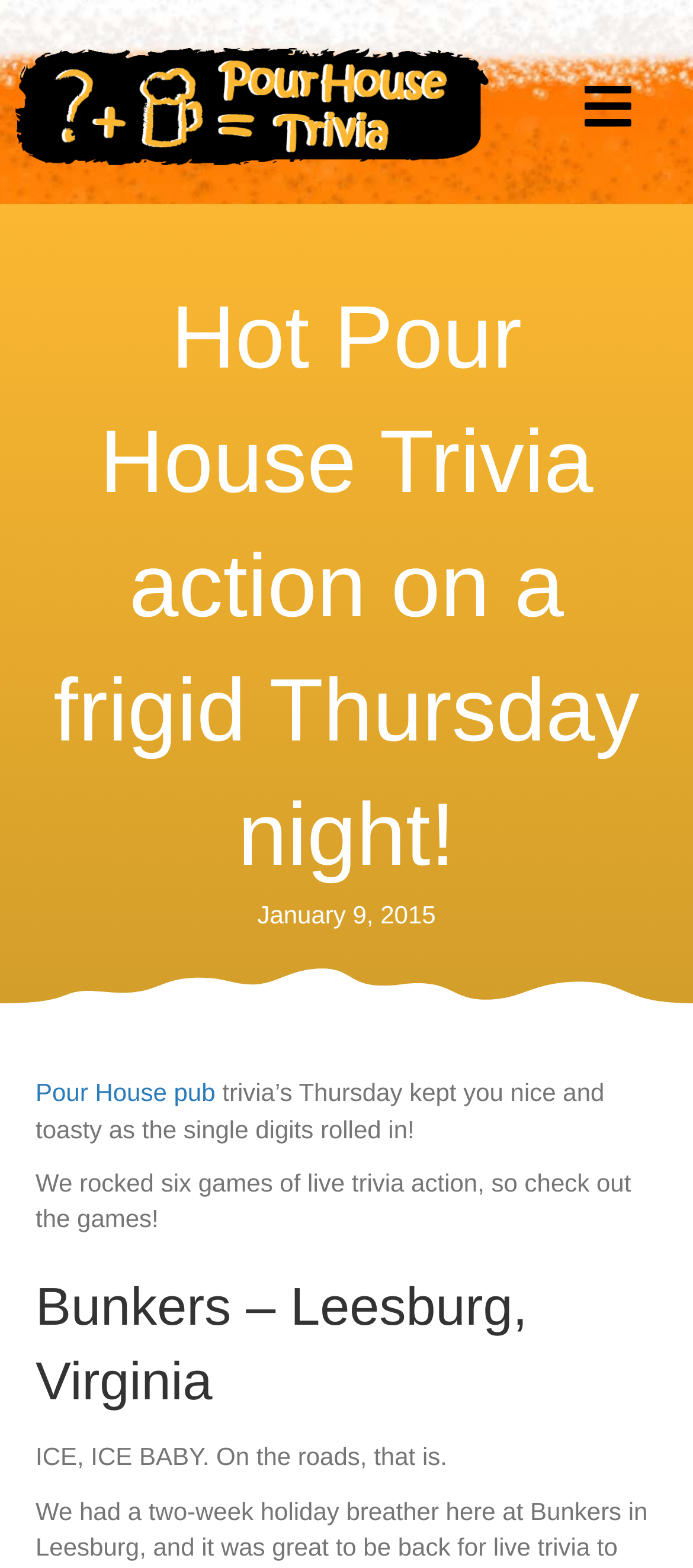By analyzing the image, answer the following question with a detailed response: What is the date of the blog post?

I found the date of the blog post by looking at the static text element that contains the date, which is 'January 9, 2015'.